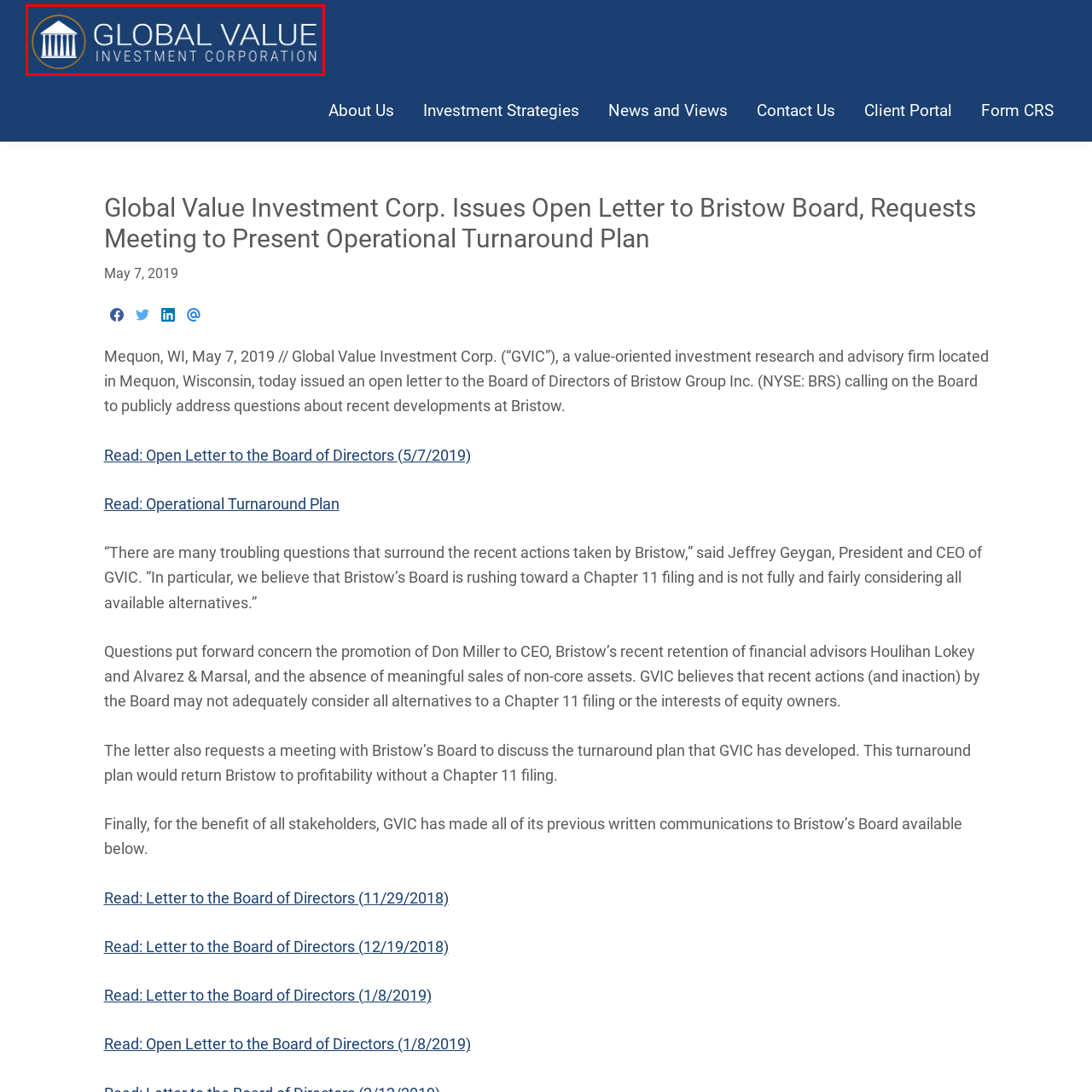Direct your attention to the segment of the image enclosed by the red boundary and answer the ensuing question in detail: What is the company name?

The company name is presented in bold, modern typography, emphasizing the firm's focus on value-oriented investment strategies, which is a key aspect of its identity.